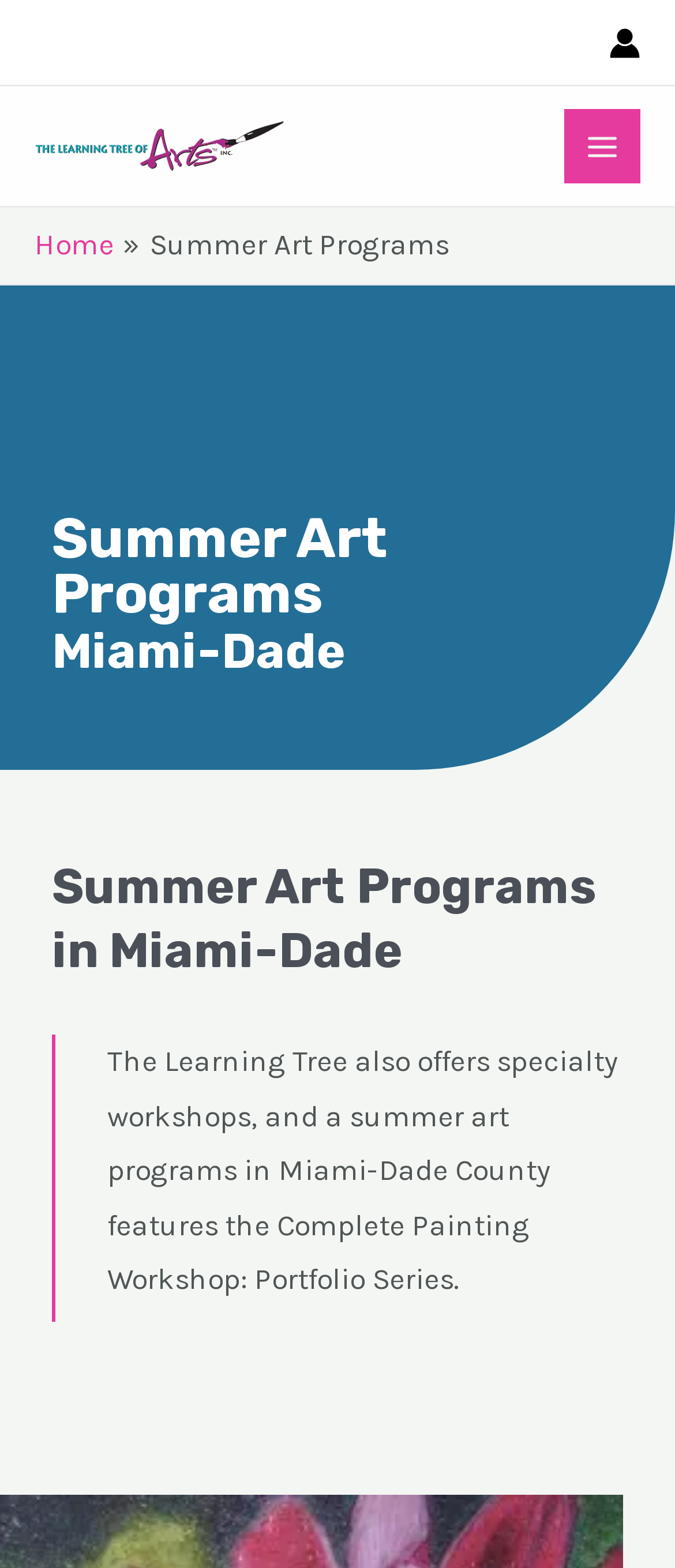Respond to the question below with a single word or phrase:
What is the main menu button?

MAIN MENU